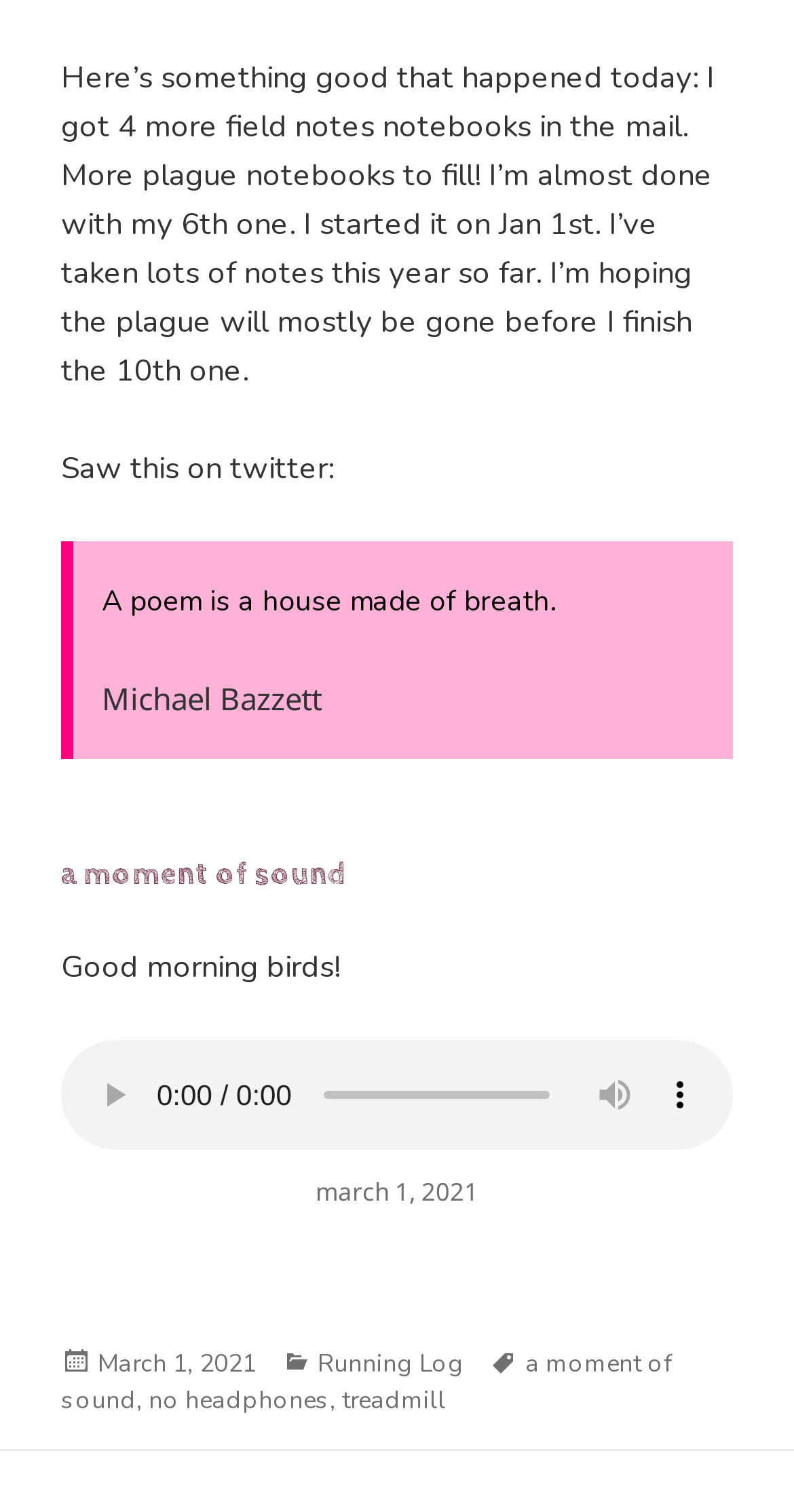Using floating point numbers between 0 and 1, provide the bounding box coordinates in the format (top-left x, top-left y, bottom-right x, bottom-right y). Locate the UI element described here: no headphones

[0.187, 0.915, 0.415, 0.936]